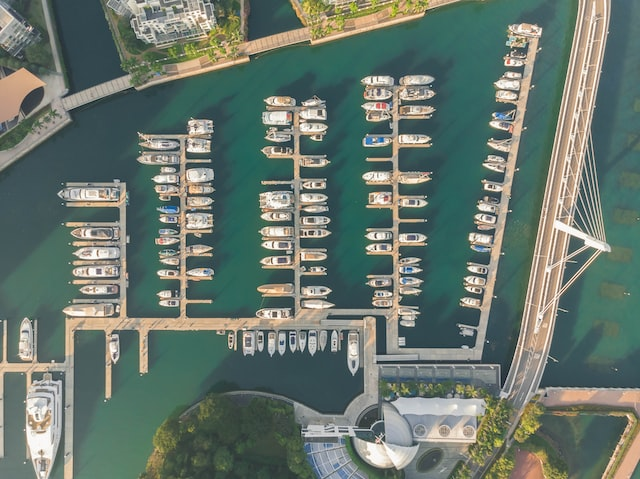Provide your answer to the question using just one word or phrase: What is the purpose of the footbridge?

Enhancing scenic beauty